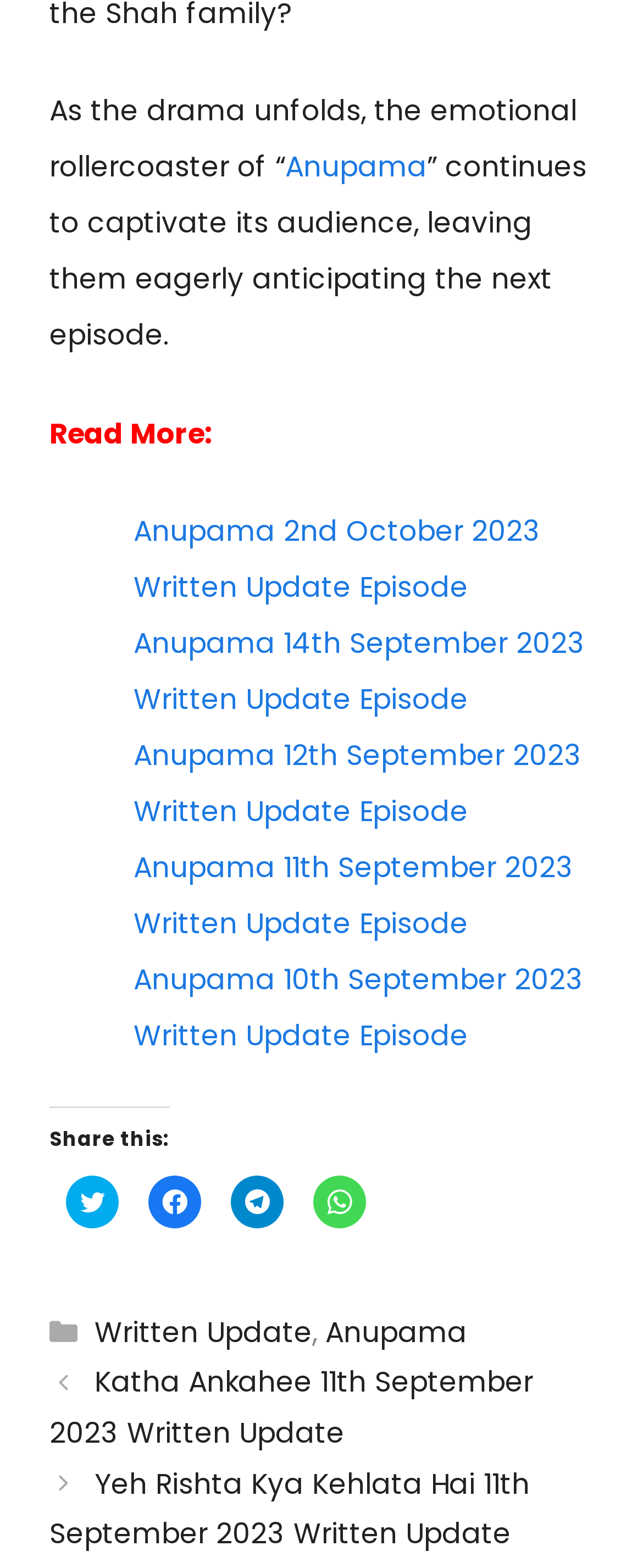What is the purpose of the links with dates?
Give a comprehensive and detailed explanation for the question.

The links with dates, such as 'Anupama 2nd October 2023 Written Update Episode', suggest that they are providing written updates of the drama 'Anupama' for specific dates.